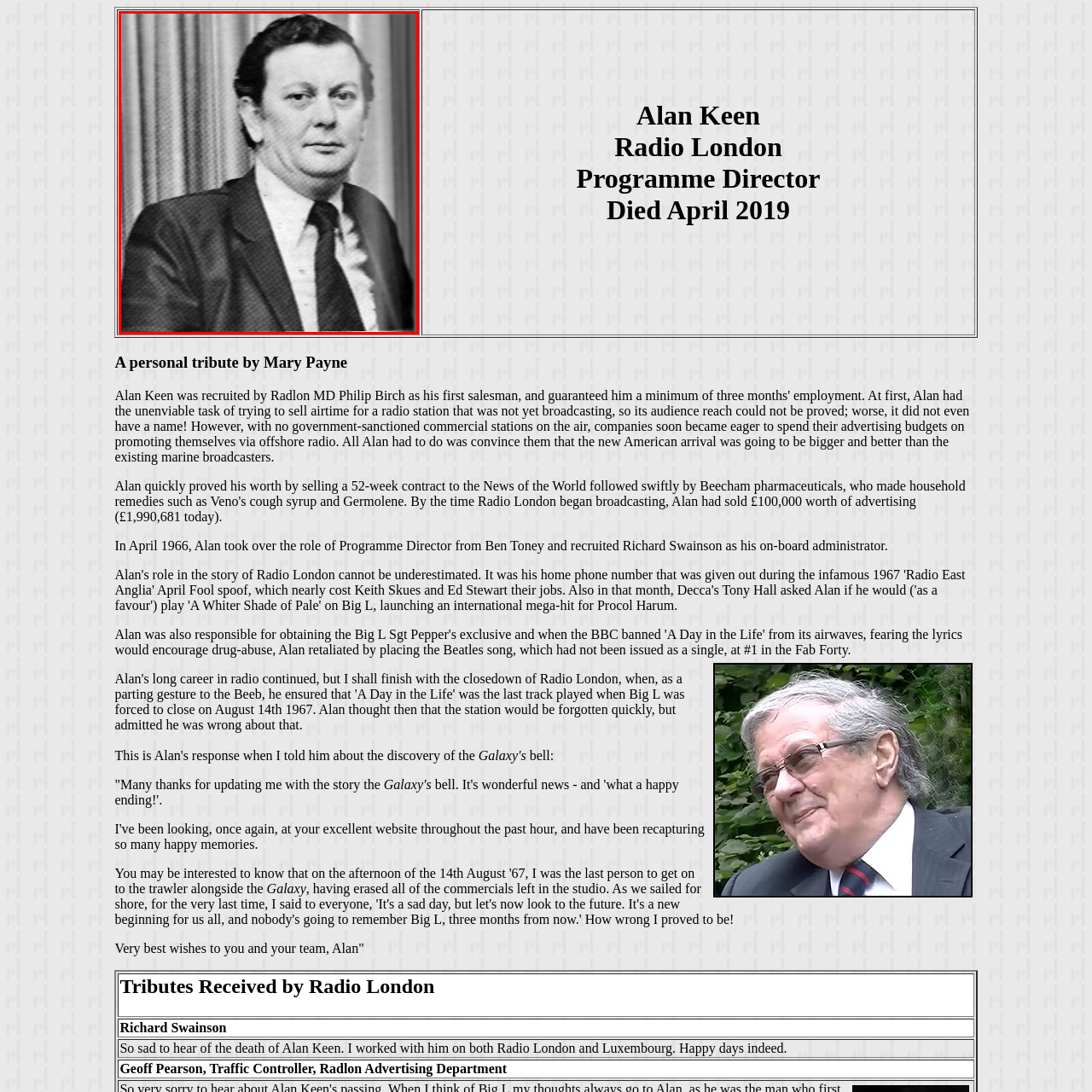Examine the content inside the red boundary in the image and give a detailed response to the following query: What was Alan Keen's profession?

According to the caption, Alan Keen served as the Programme Director for Radio London, indicating that he was a professional in the radio industry.